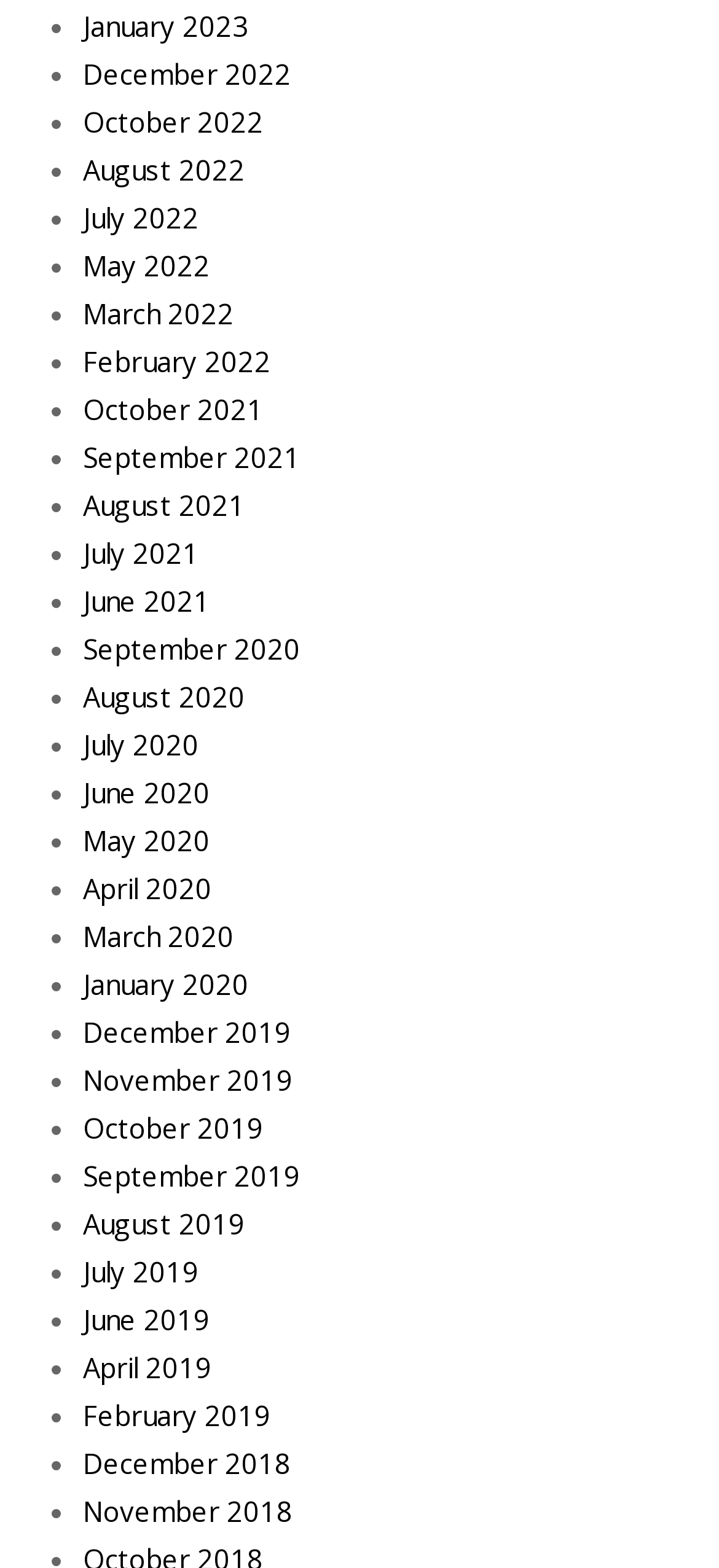Could you specify the bounding box coordinates for the clickable section to complete the following instruction: "View February 2019"?

[0.115, 0.89, 0.377, 0.914]